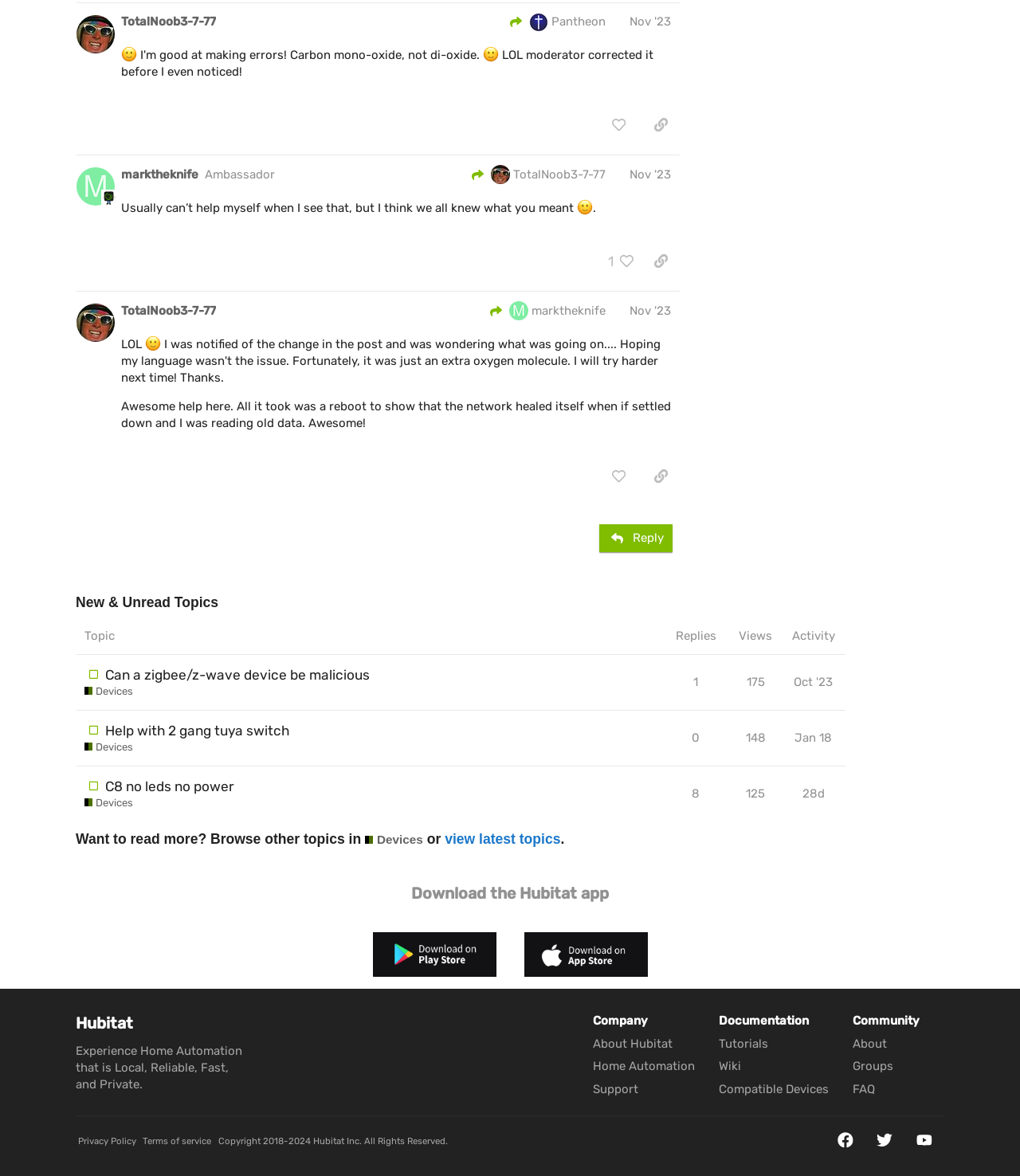Give a one-word or one-phrase response to the question:
How many replies does the topic 'Can a zigbee/z-wave device be malicious' have?

1